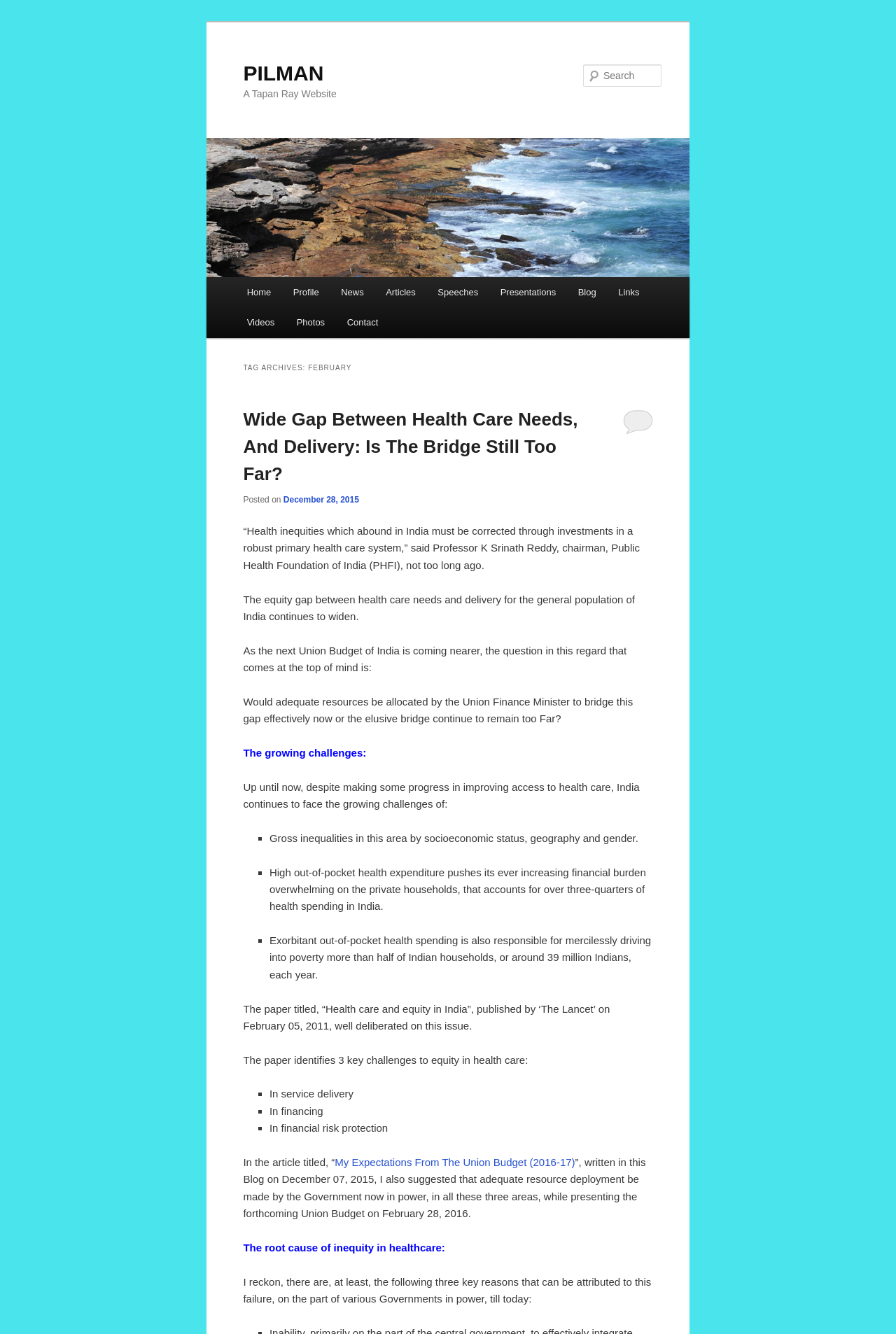Based on the element description: "December 28, 2015", identify the bounding box coordinates for this UI element. The coordinates must be four float numbers between 0 and 1, listed as [left, top, right, bottom].

[0.316, 0.371, 0.401, 0.378]